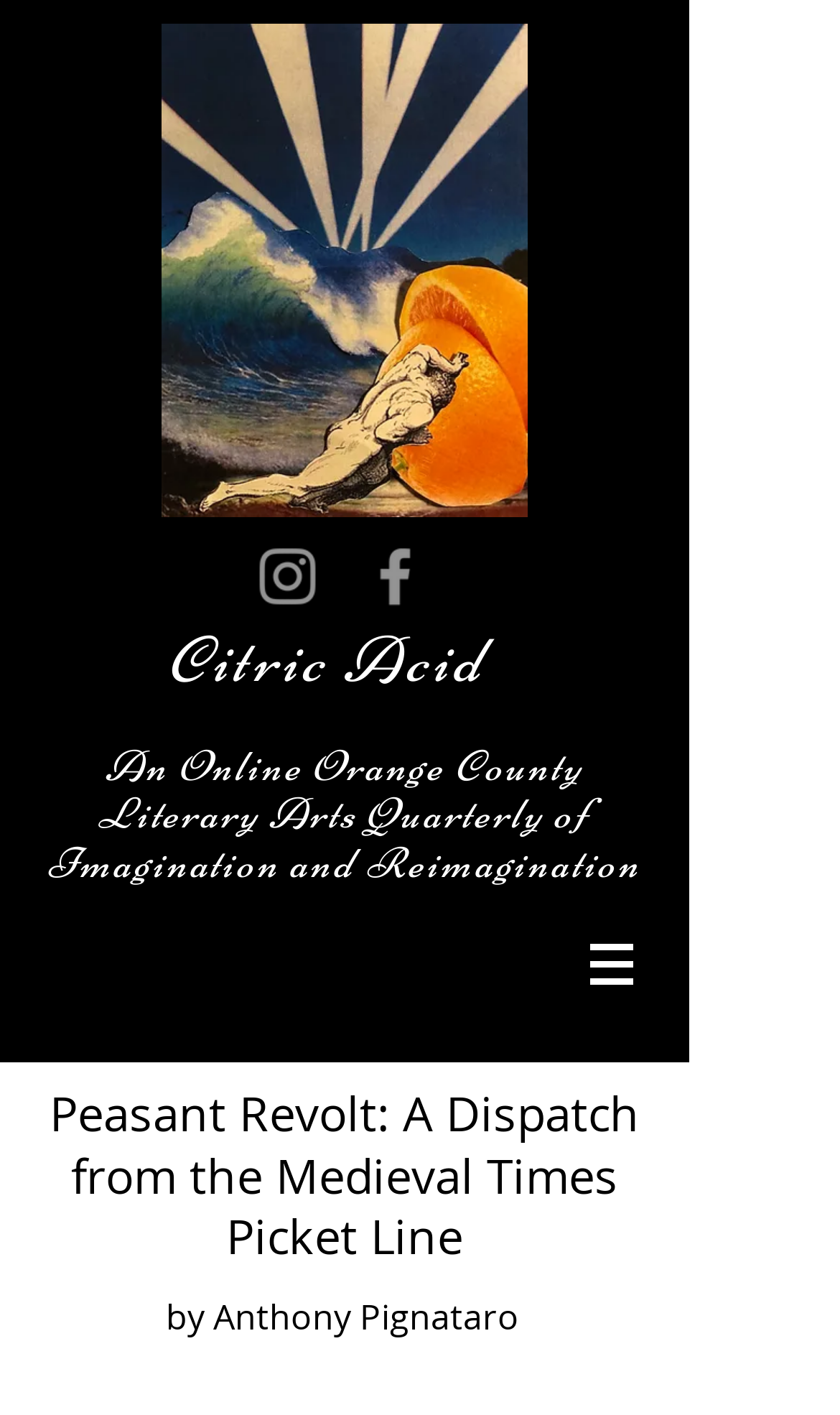Based on the element description: "aria-label="Facebook"", identify the bounding box coordinates for this UI element. The coordinates must be four float numbers between 0 and 1, listed as [left, top, right, bottom].

[0.426, 0.381, 0.515, 0.434]